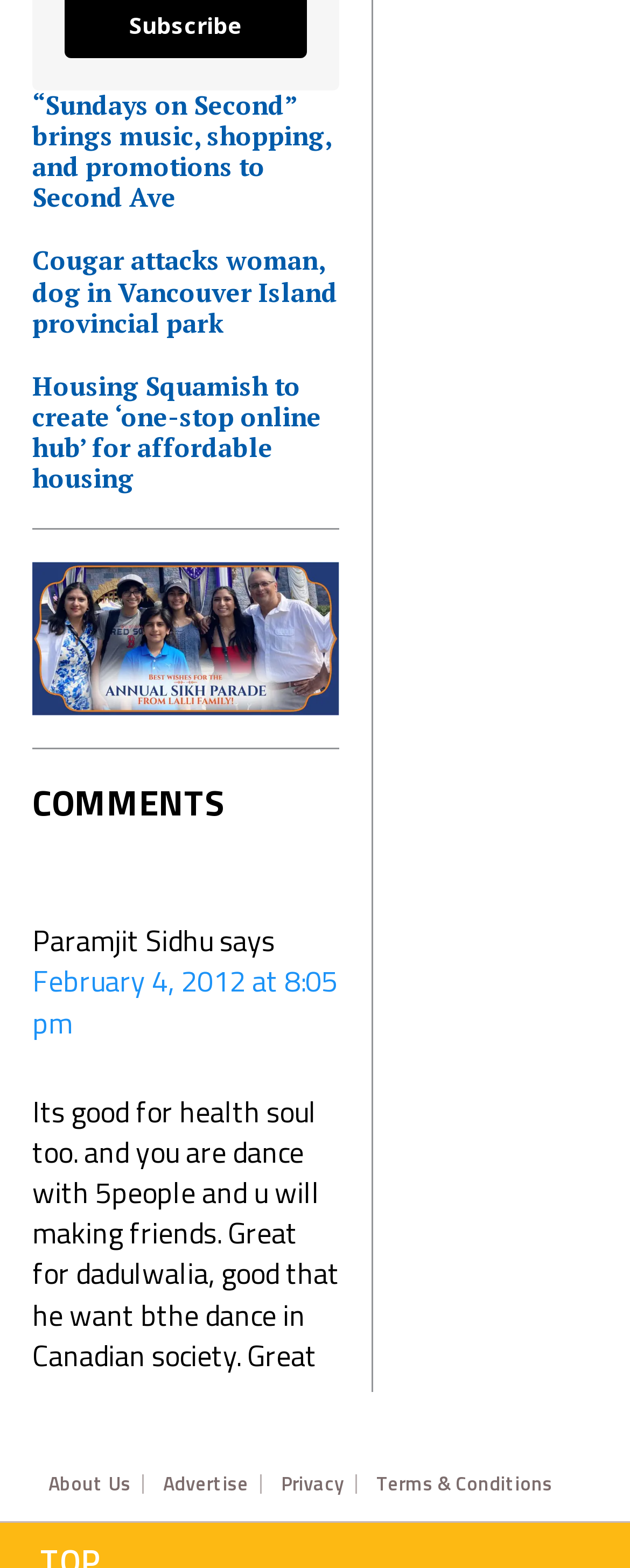Identify the bounding box coordinates of the area that should be clicked in order to complete the given instruction: "Read the comment from Paramjit Sidhu". The bounding box coordinates should be four float numbers between 0 and 1, i.e., [left, top, right, bottom].

[0.051, 0.586, 0.338, 0.614]